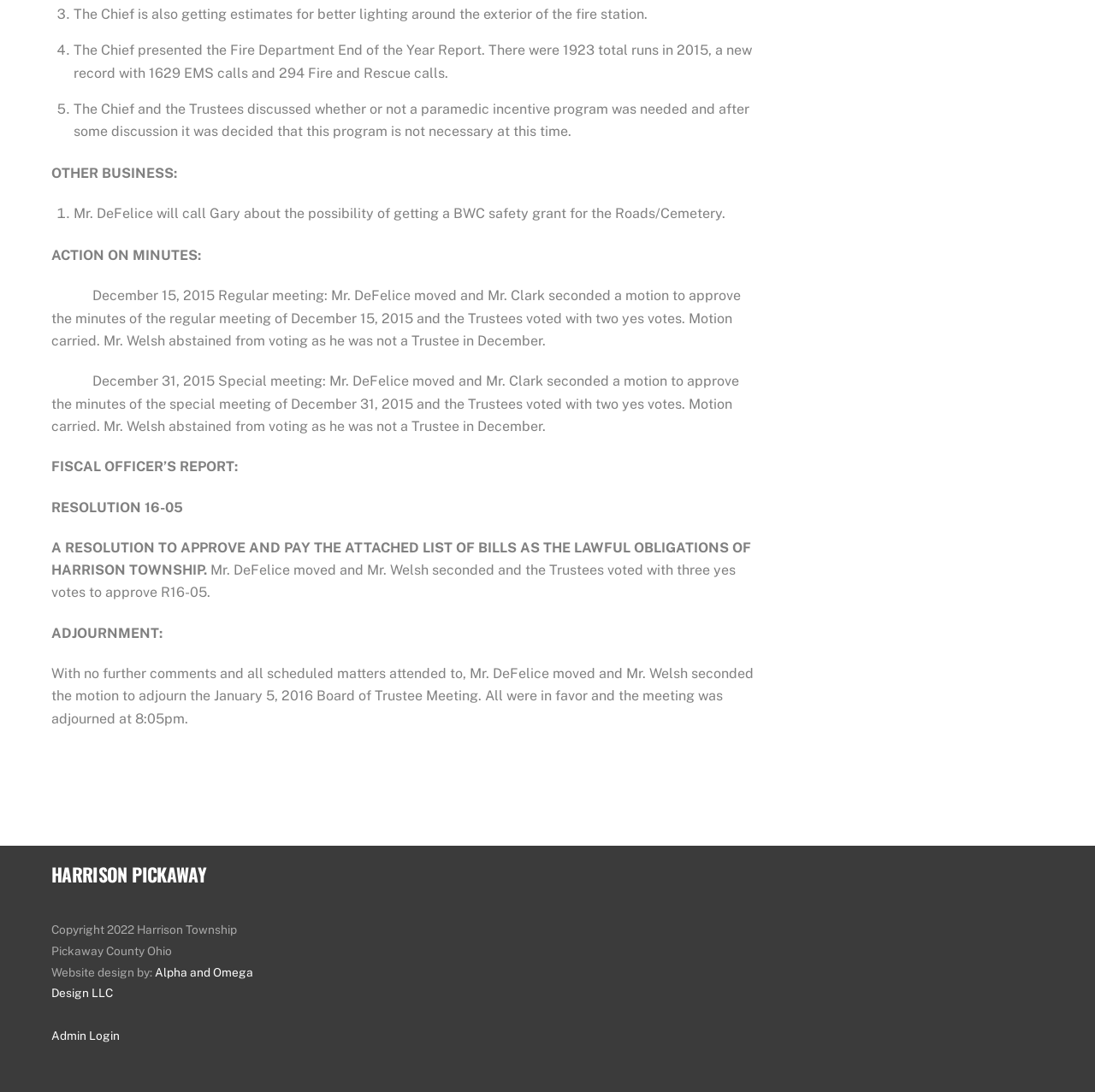What is the name of the township mentioned in the resolution?
Please provide a single word or phrase as the answer based on the screenshot.

Harrison Township